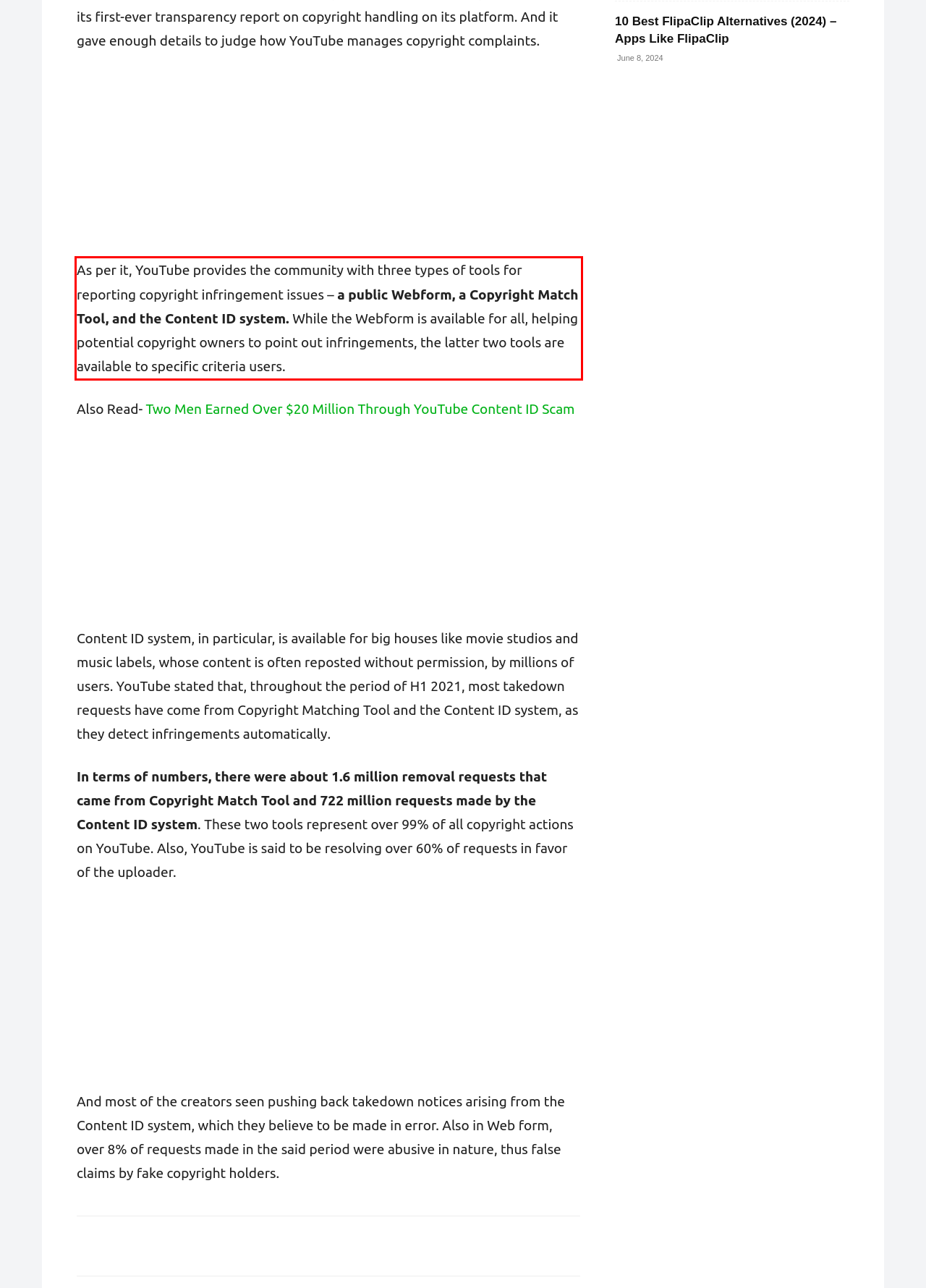You are presented with a webpage screenshot featuring a red bounding box. Perform OCR on the text inside the red bounding box and extract the content.

As per it, YouTube provides the community with three types of tools for reporting copyright infringement issues – a public Webform, a Copyright Match Tool, and the Content ID system. While the Webform is available for all, helping potential copyright owners to point out infringements, the latter two tools are available to specific criteria users.